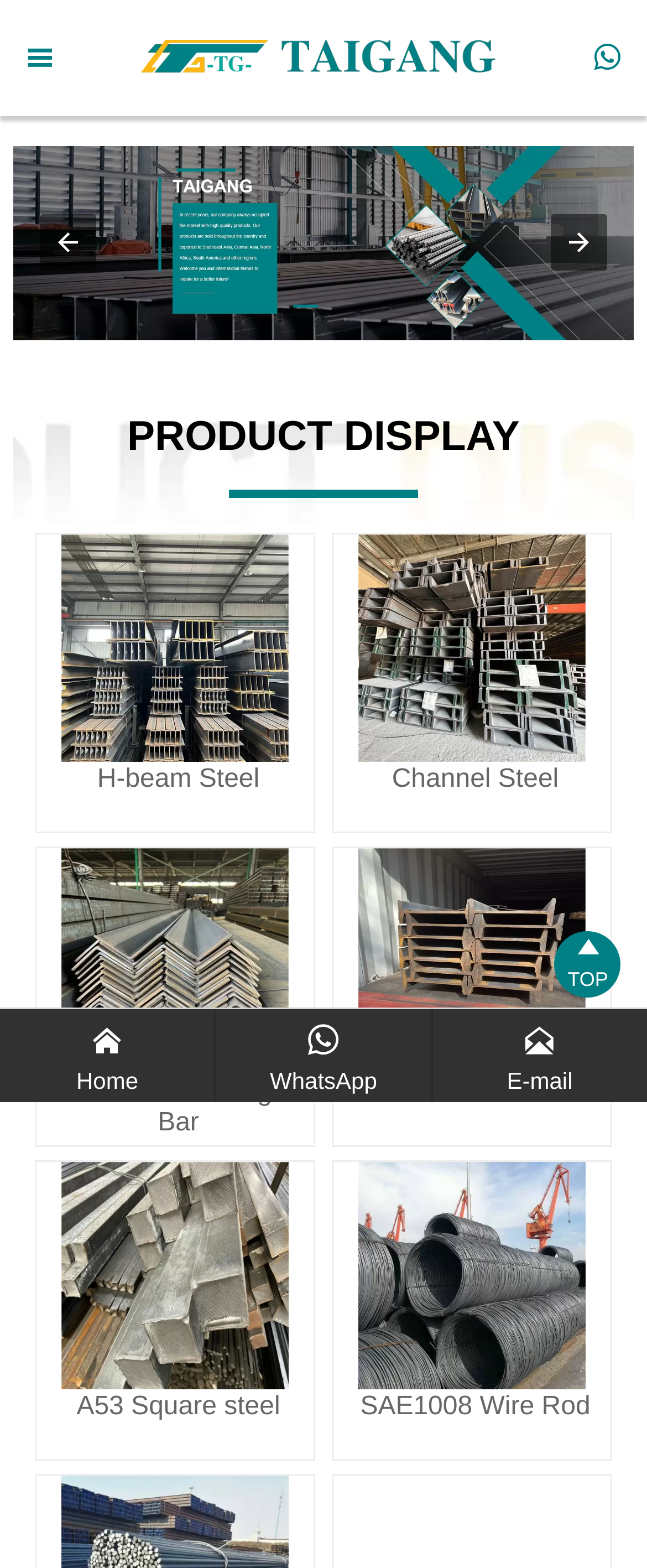Pinpoint the bounding box coordinates of the clickable area necessary to execute the following instruction: "Click on the 'Previous item in carousel' button". The coordinates should be given as four float numbers between 0 and 1, namely [left, top, right, bottom].

[0.062, 0.137, 0.149, 0.173]